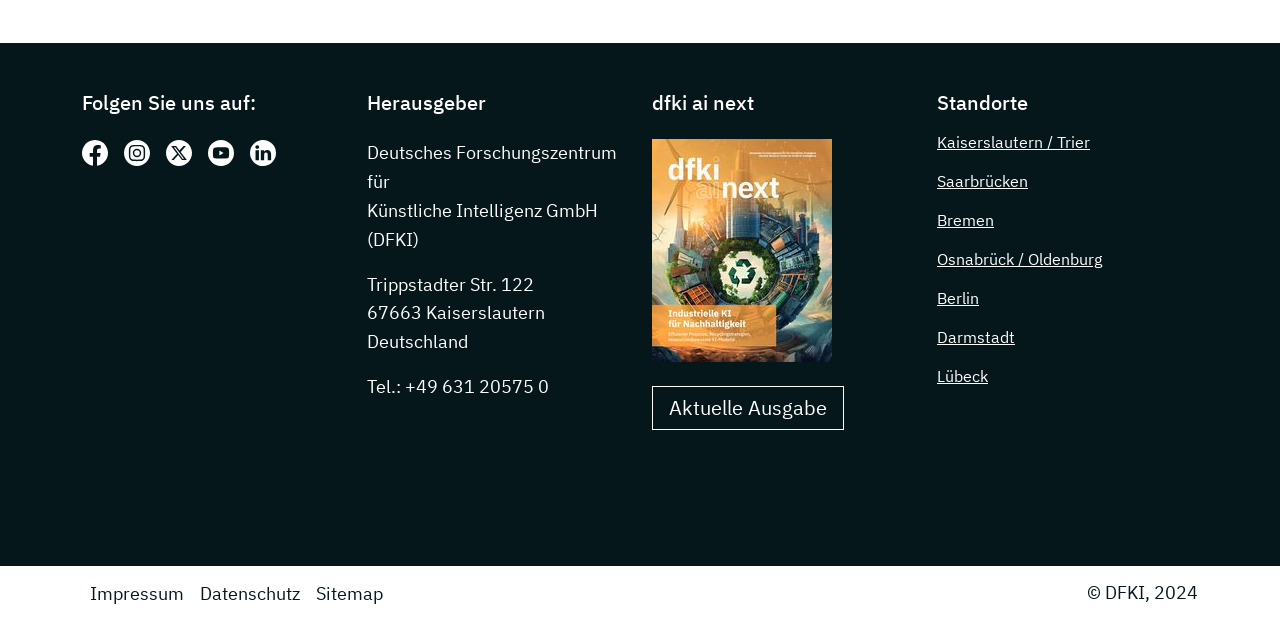Determine the bounding box coordinates of the area to click in order to meet this instruction: "Go to the category 'Maine Coon'".

None